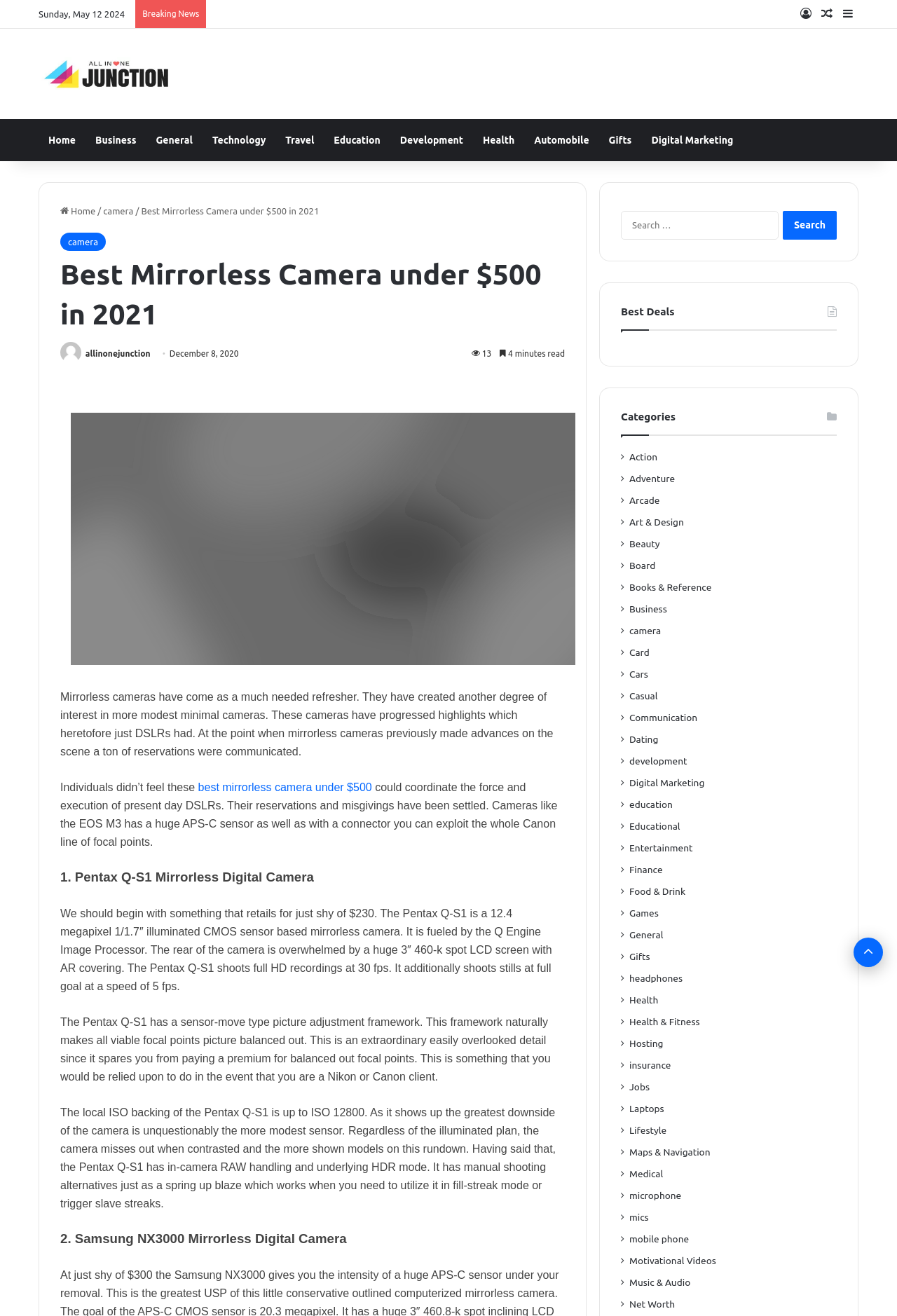What is the maximum ISO supported by the Pentax Q-S1?
Please look at the screenshot and answer in one word or a short phrase.

ISO 12800